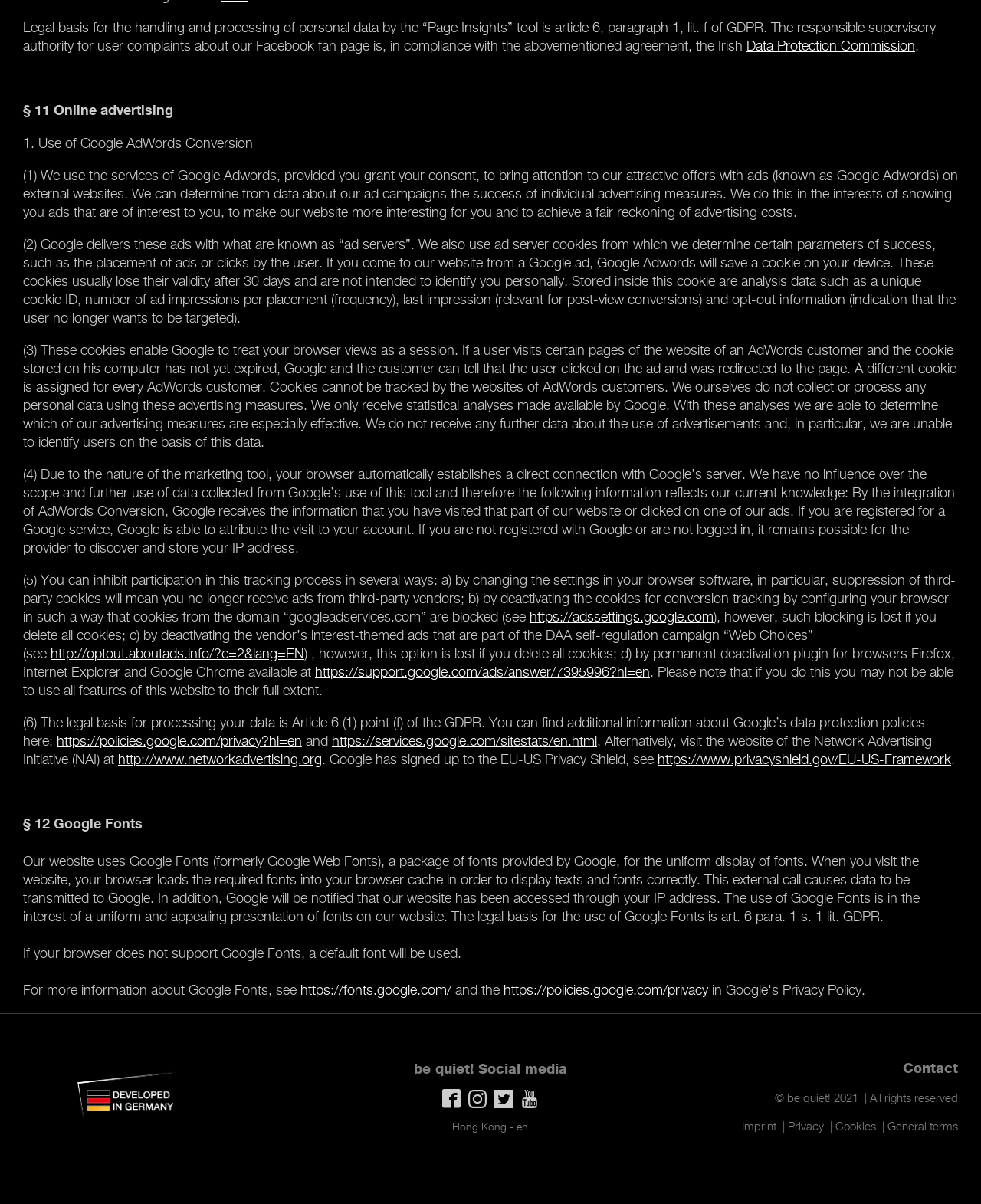Pinpoint the bounding box coordinates of the clickable element needed to complete the instruction: "Visit https://adssettings.google.com". The coordinates should be provided as four float numbers between 0 and 1: [left, top, right, bottom].

[0.54, 0.505, 0.727, 0.519]